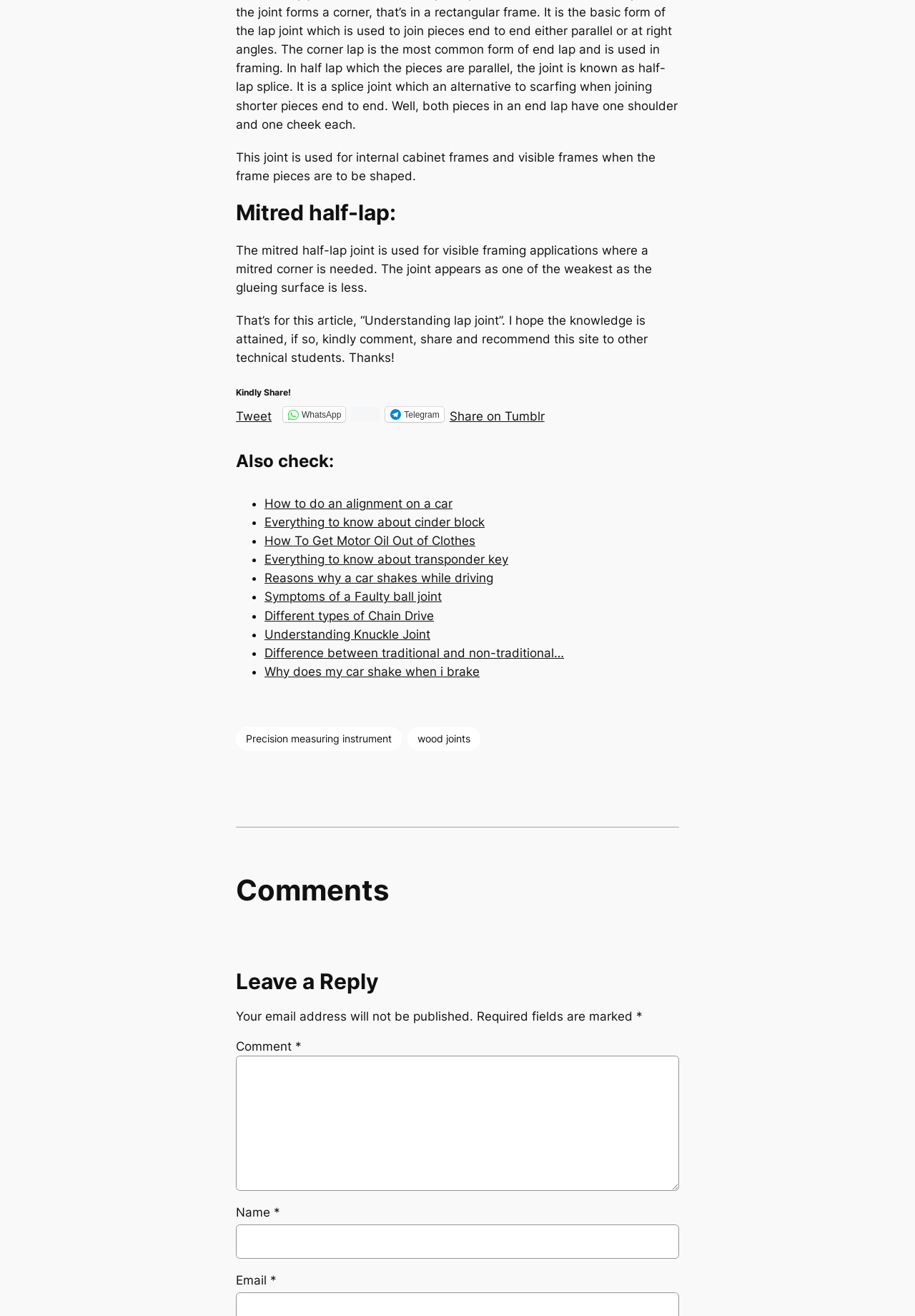Provide your answer in a single word or phrase: 
What is the purpose of the separator element on the webpage?

To separate comments from the article